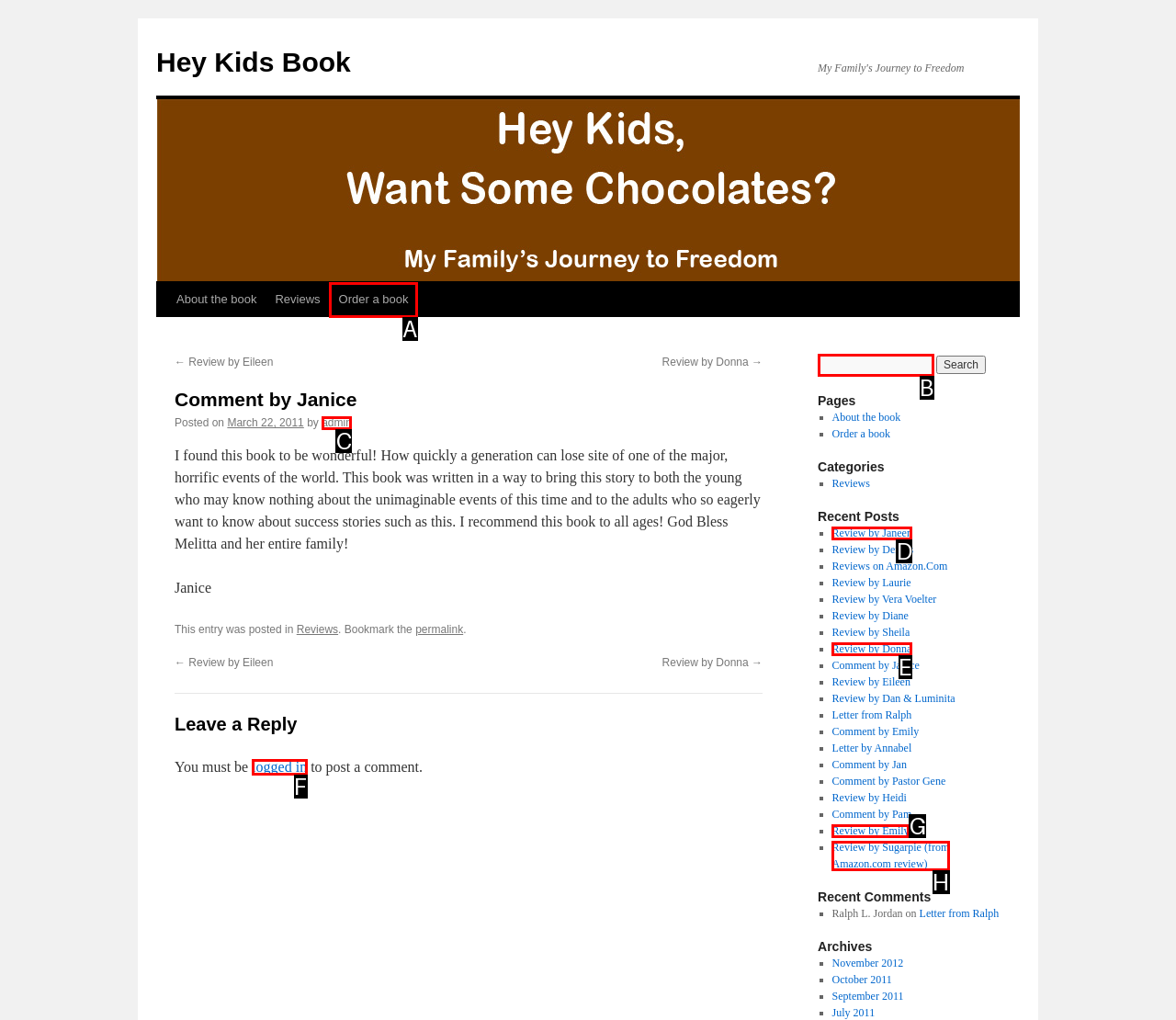Specify which UI element should be clicked to accomplish the task: Click on the 'Order a book' link. Answer with the letter of the correct choice.

A